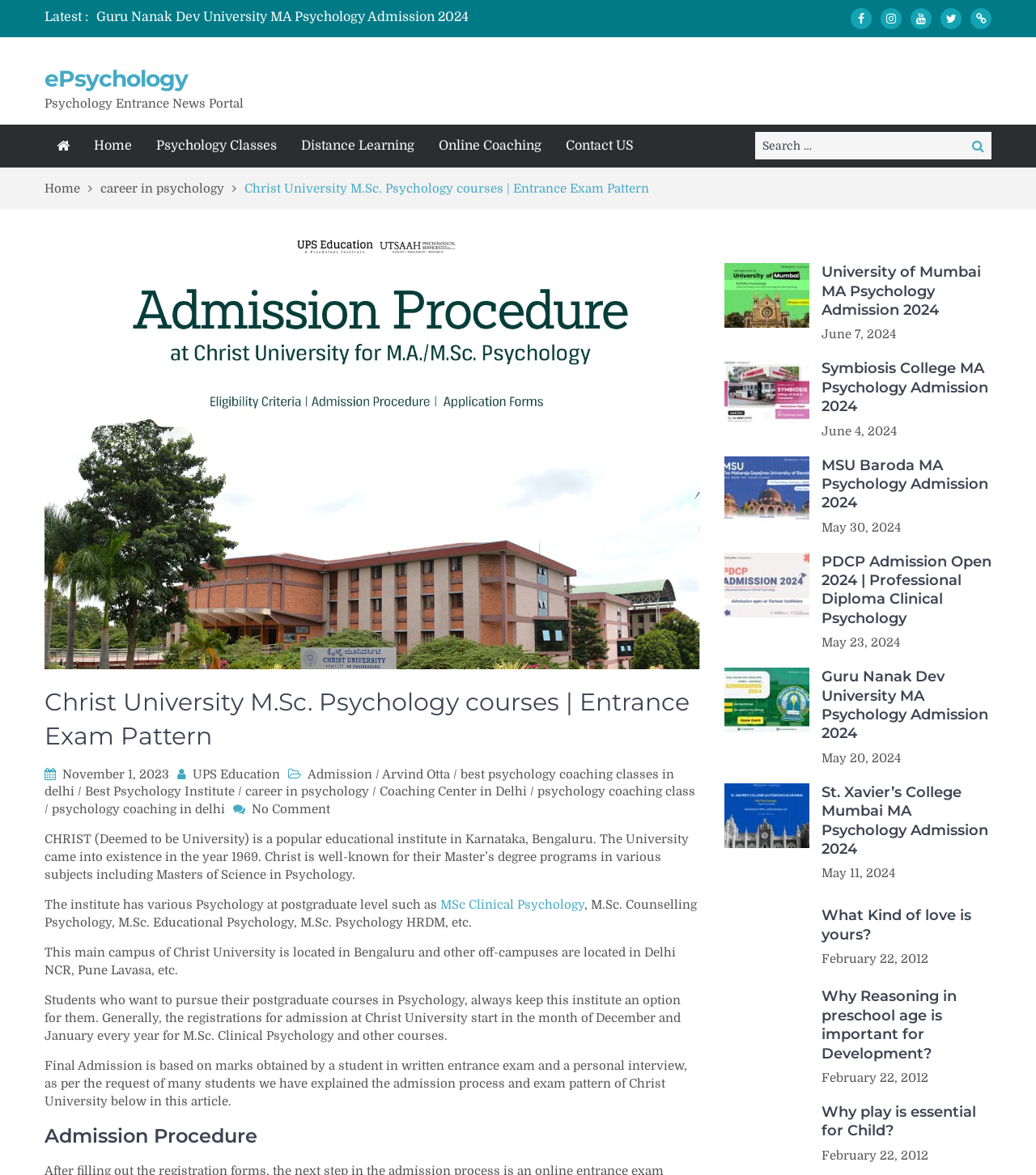Please provide a one-word or short phrase answer to the question:
What is the location of the main campus of Christ University?

Bengaluru